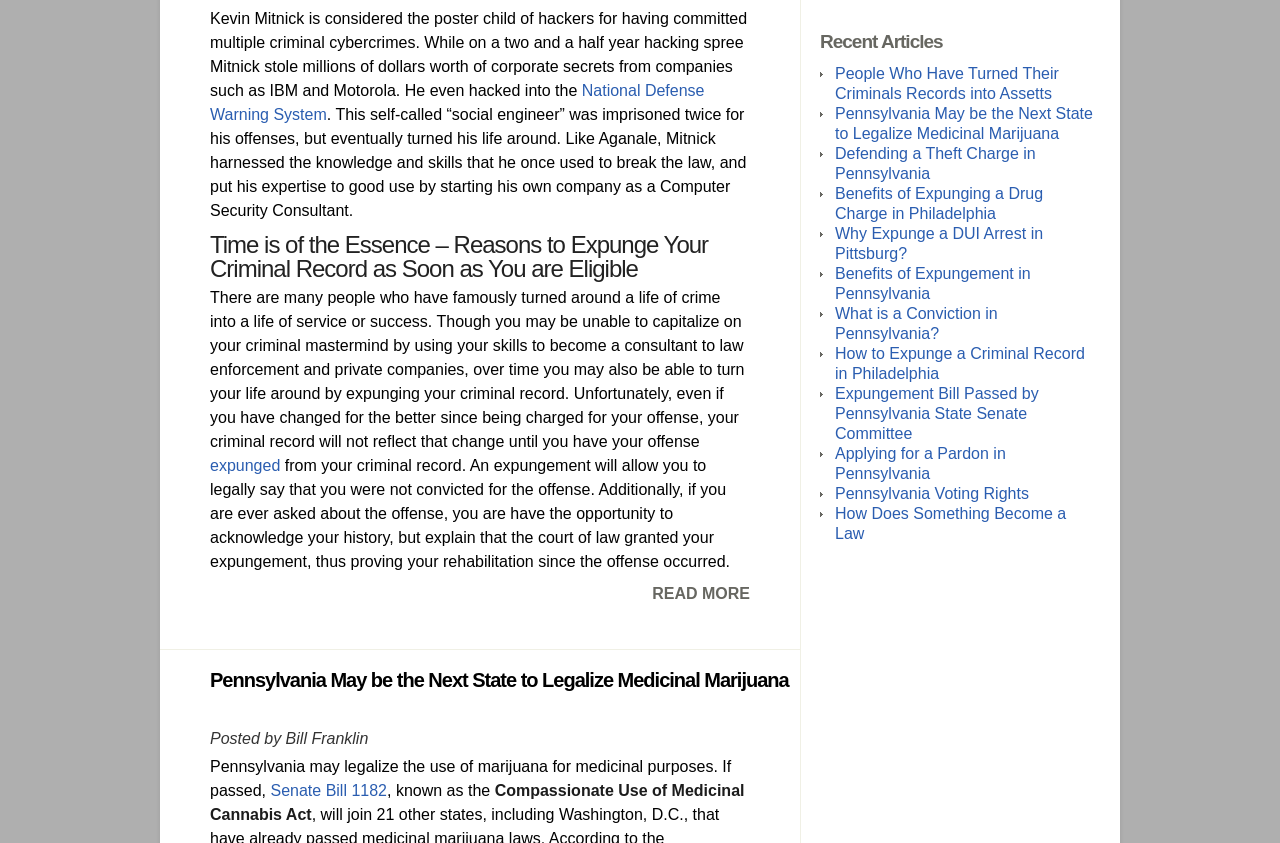Refer to the image and provide an in-depth answer to the question: 
What is the name of the bill related to medicinal marijuana in Pennsylvania?

The webpage mentions that Pennsylvania may legalize the use of marijuana for medicinal purposes, and if passed, Senate Bill 1182, also known as the Compassionate Use of Medicinal Cannabis Act, will allow for the use of medicinal marijuana.